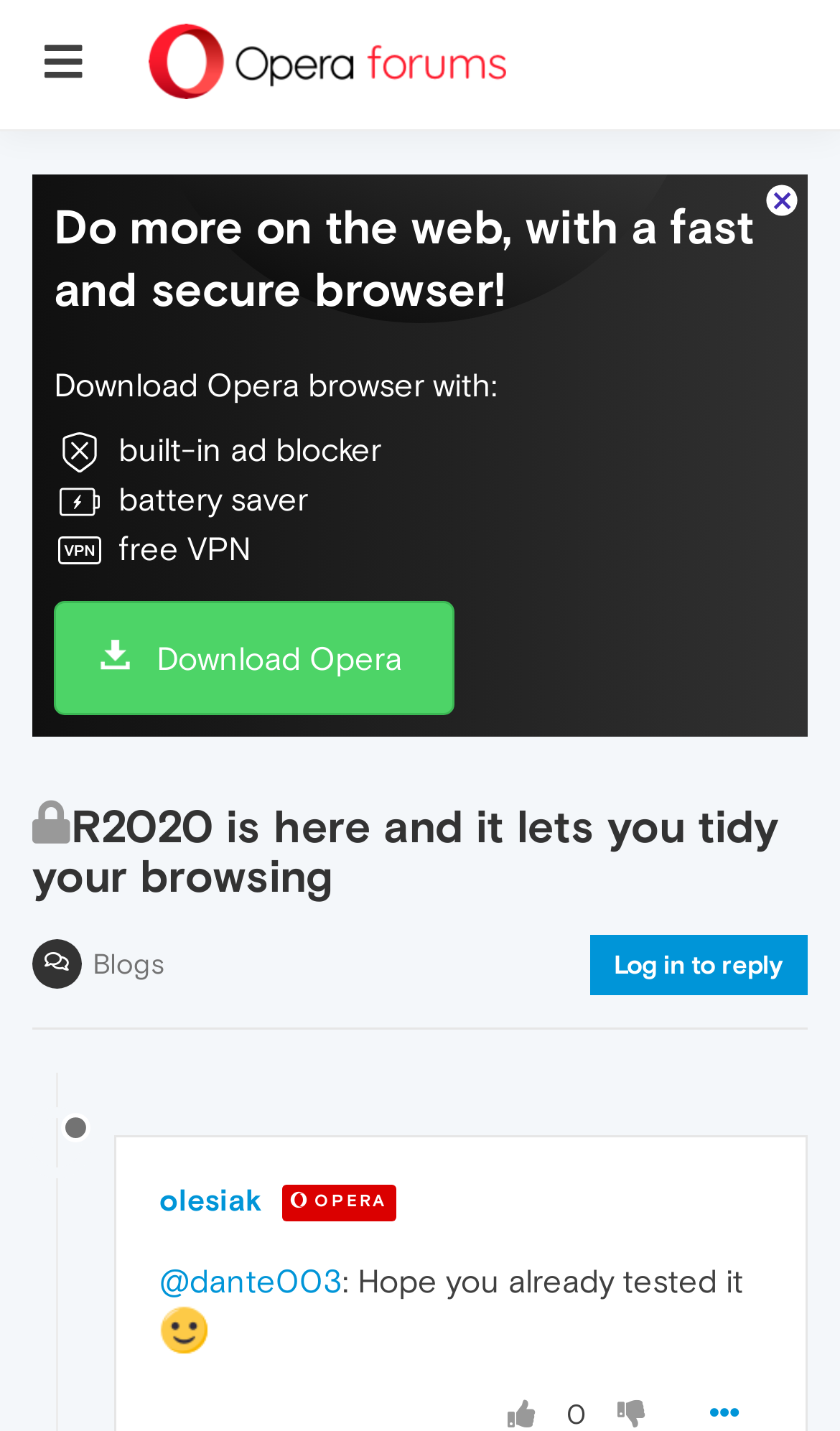Identify the bounding box coordinates of the clickable section necessary to follow the following instruction: "View the post of kubalav". The coordinates should be presented as four float numbers from 0 to 1, i.e., [left, top, right, bottom].

[0.038, 0.361, 0.136, 0.386]